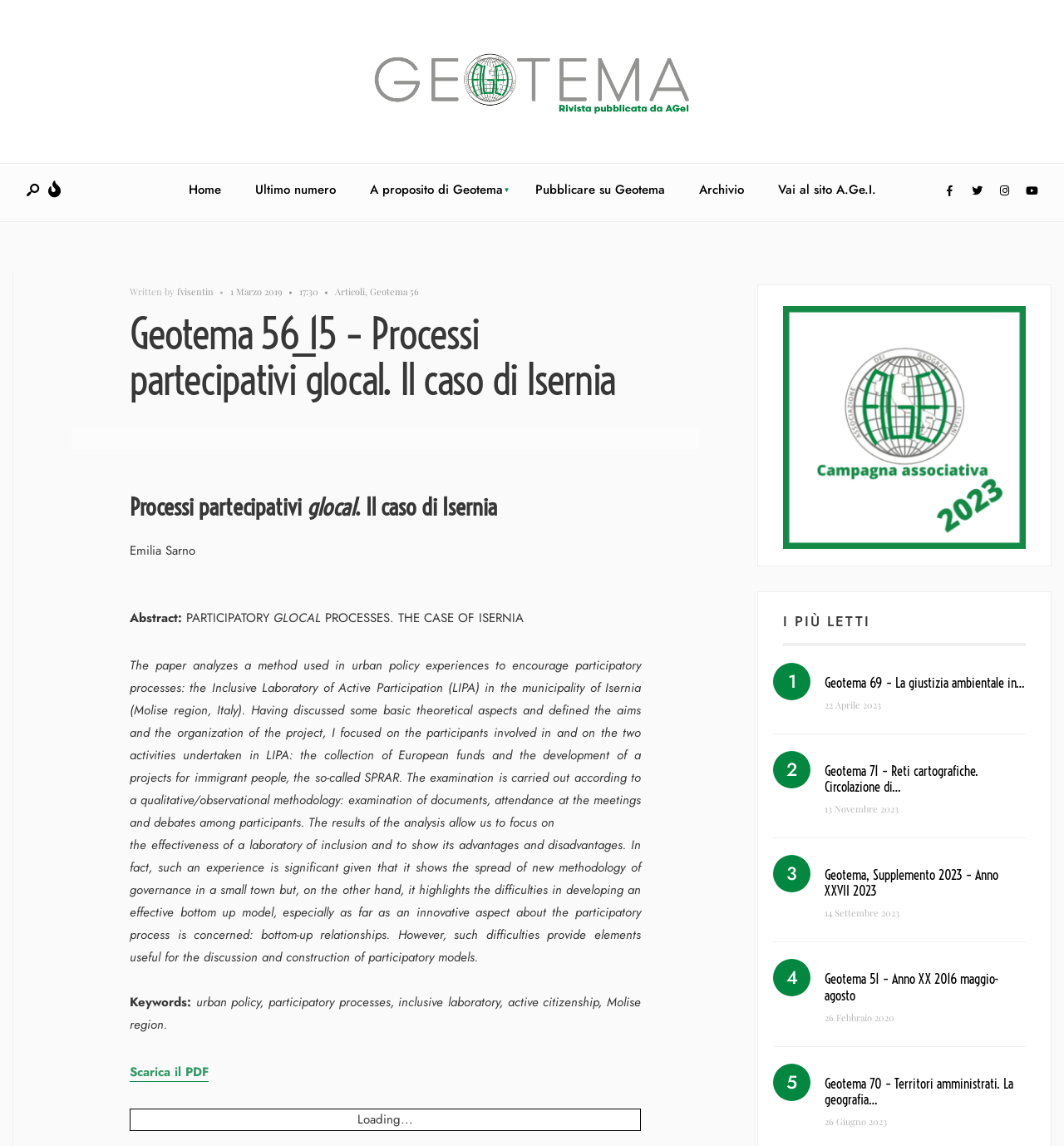Given the following UI element description: "A proposito di Geotema", find the bounding box coordinates in the webpage screenshot.

[0.333, 0.146, 0.485, 0.187]